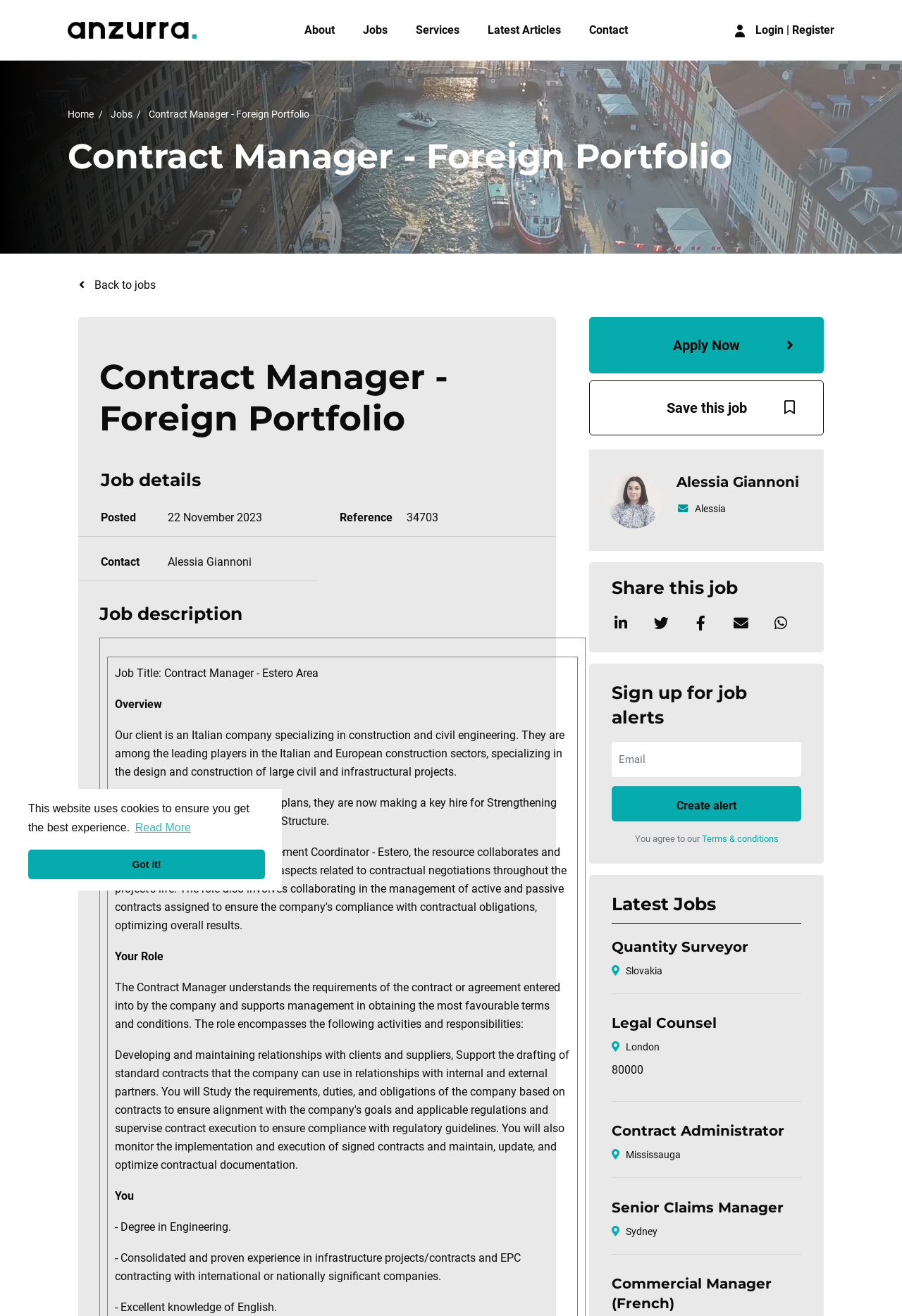Using the description: "Senior Claims Manager", identify the bounding box of the corresponding UI element in the screenshot.

[0.678, 0.911, 0.869, 0.924]